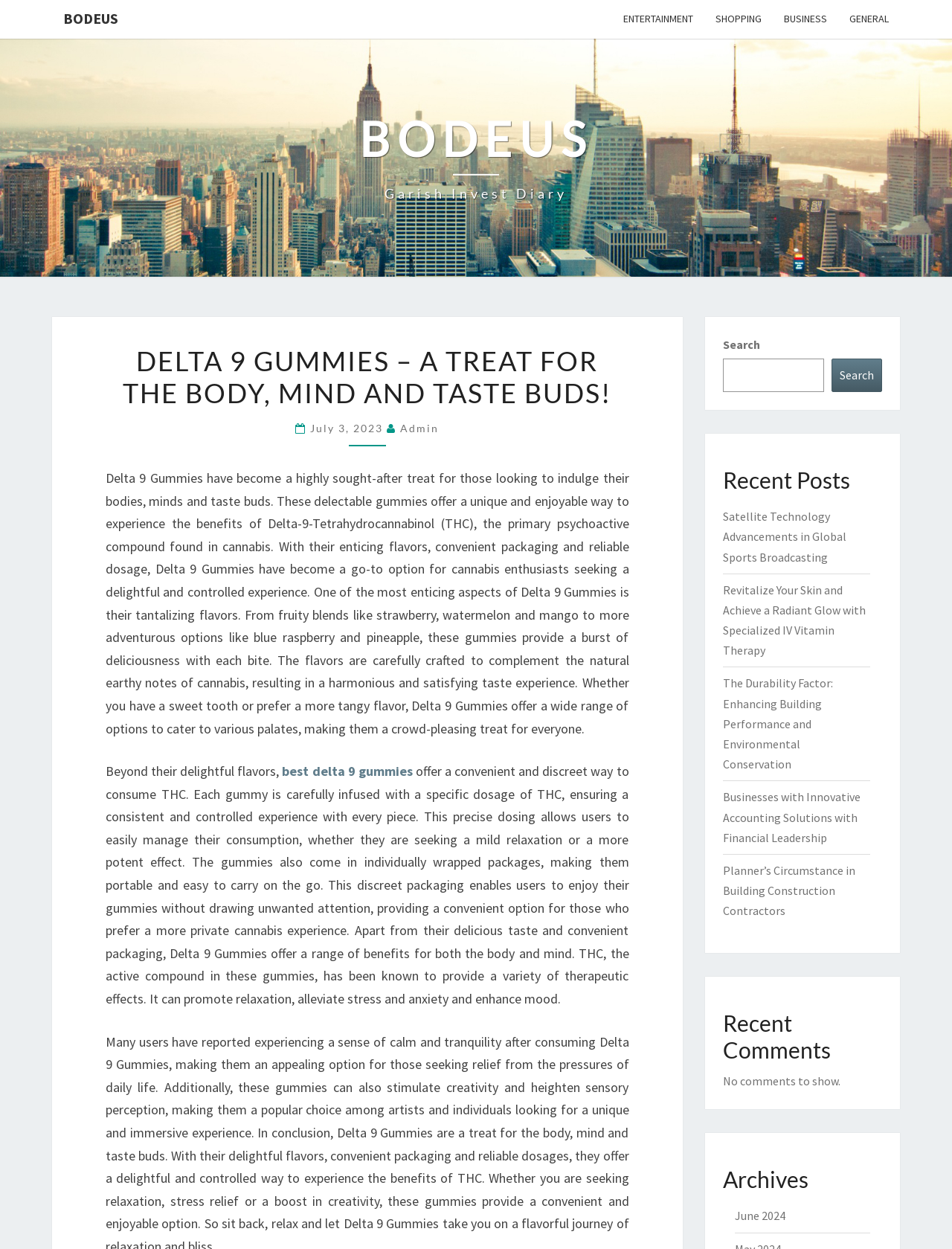Provide a thorough description of the webpage you see.

The webpage is about Delta 9 Gummies, a cannabis product, and its benefits. At the top, there are five links: "BODEUS", "ENTERTAINMENT", "SHOPPING", "BUSINESS", and "GENERAL", which appear to be categories or sections of the website. Below these links, there is a prominent link "BODEUS Garish Invest Diary" with two headings, "BODEUS" and "Garish Invest Diary".

The main content of the webpage is divided into sections. The first section has a heading "DELTA 9 GUMMIES – A TREAT FOR THE BODY, MIND AND TASTE BUDS!" and a subheading with the date "July 3, 2023" and the author "Admin". This section describes the benefits of Delta 9 Gummies, including their unique flavors, convenient packaging, and reliable dosage. The text also explains how the gummies provide a delightful and controlled experience for cannabis enthusiasts.

The next section discusses the flavors of Delta 9 Gummies, mentioning that they come in a range of options, from fruity blends to more adventurous flavors. The text also highlights the convenience and discreetness of the gummies, with individually wrapped packages that make them easy to carry.

To the right of the main content, there is a search bar with a button and a heading "Recent Posts". Below the search bar, there are five links to recent posts, including "Satellite Technology Advancements in Global Sports Broadcasting" and "Revitalize Your Skin and Achieve a Radiant Glow with Specialized IV Vitamin Therapy". Further down, there are headings for "Recent Comments" and "Archives", with a link to "June 2024" under the "Archives" section.